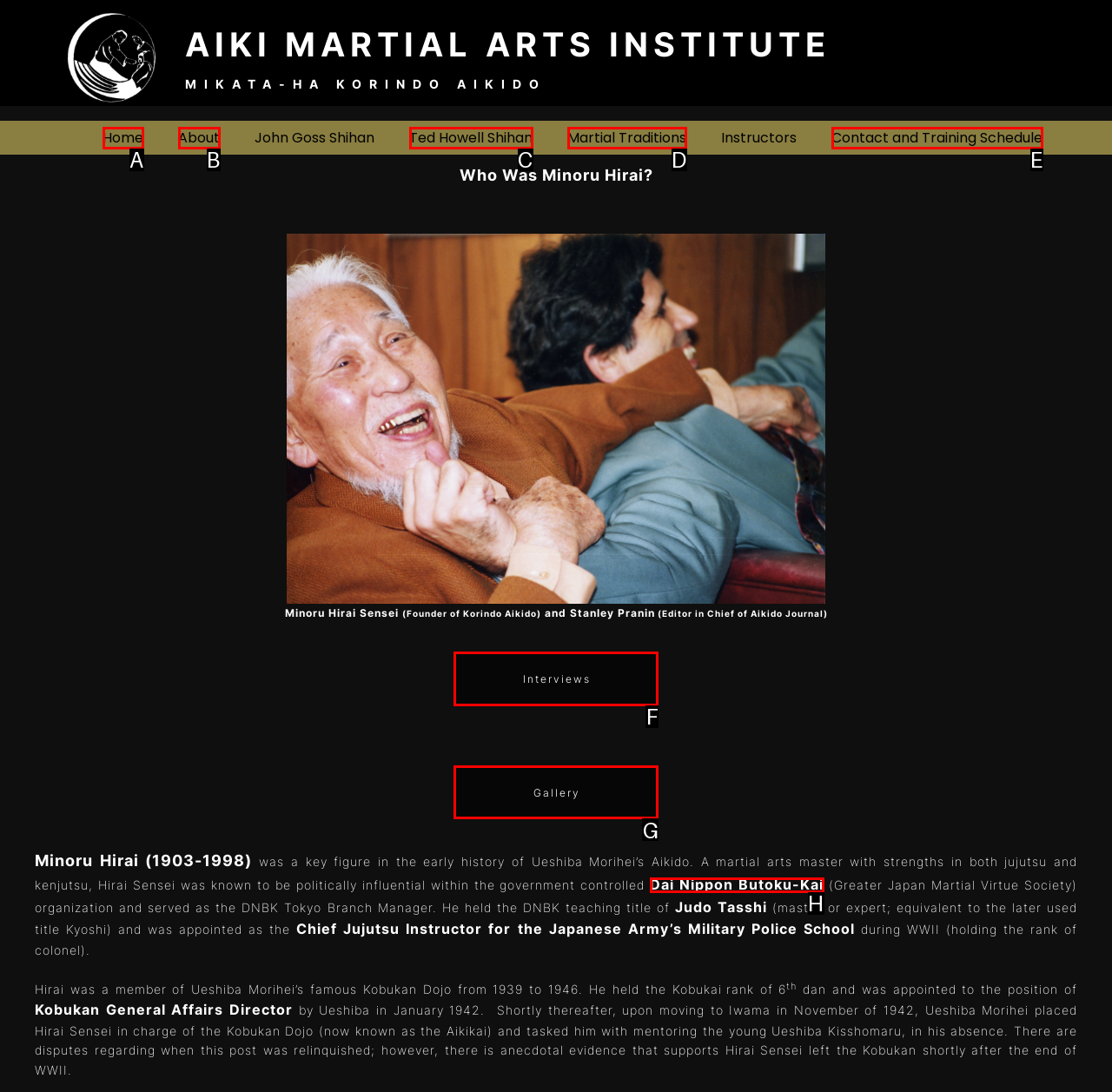Given the task: Click the 'Gallery' button, point out the letter of the appropriate UI element from the marked options in the screenshot.

G